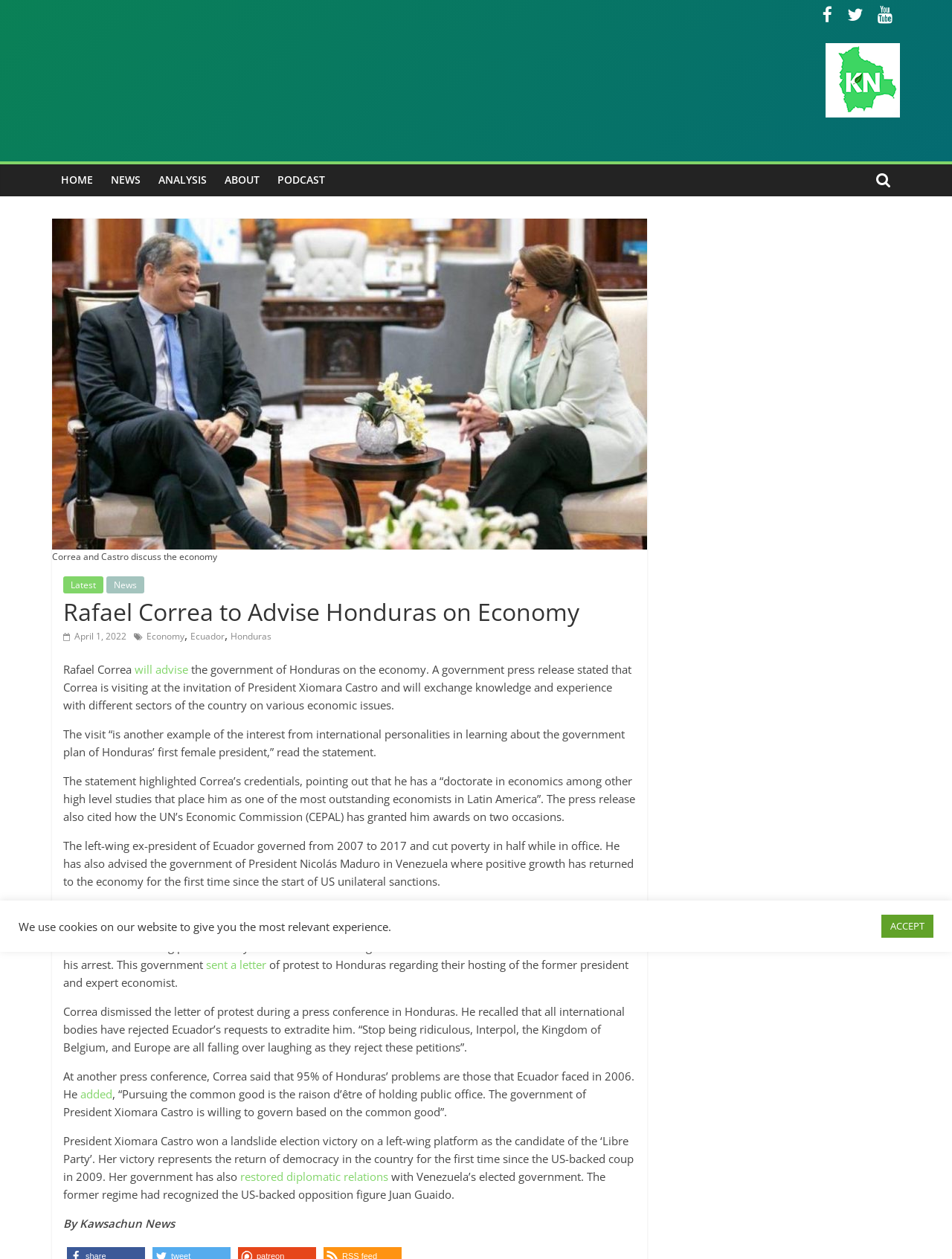Identify the bounding box for the described UI element. Provide the coordinates in (top-left x, top-left y, bottom-right x, bottom-right y) format with values ranging from 0 to 1: aria-label="Home"

None